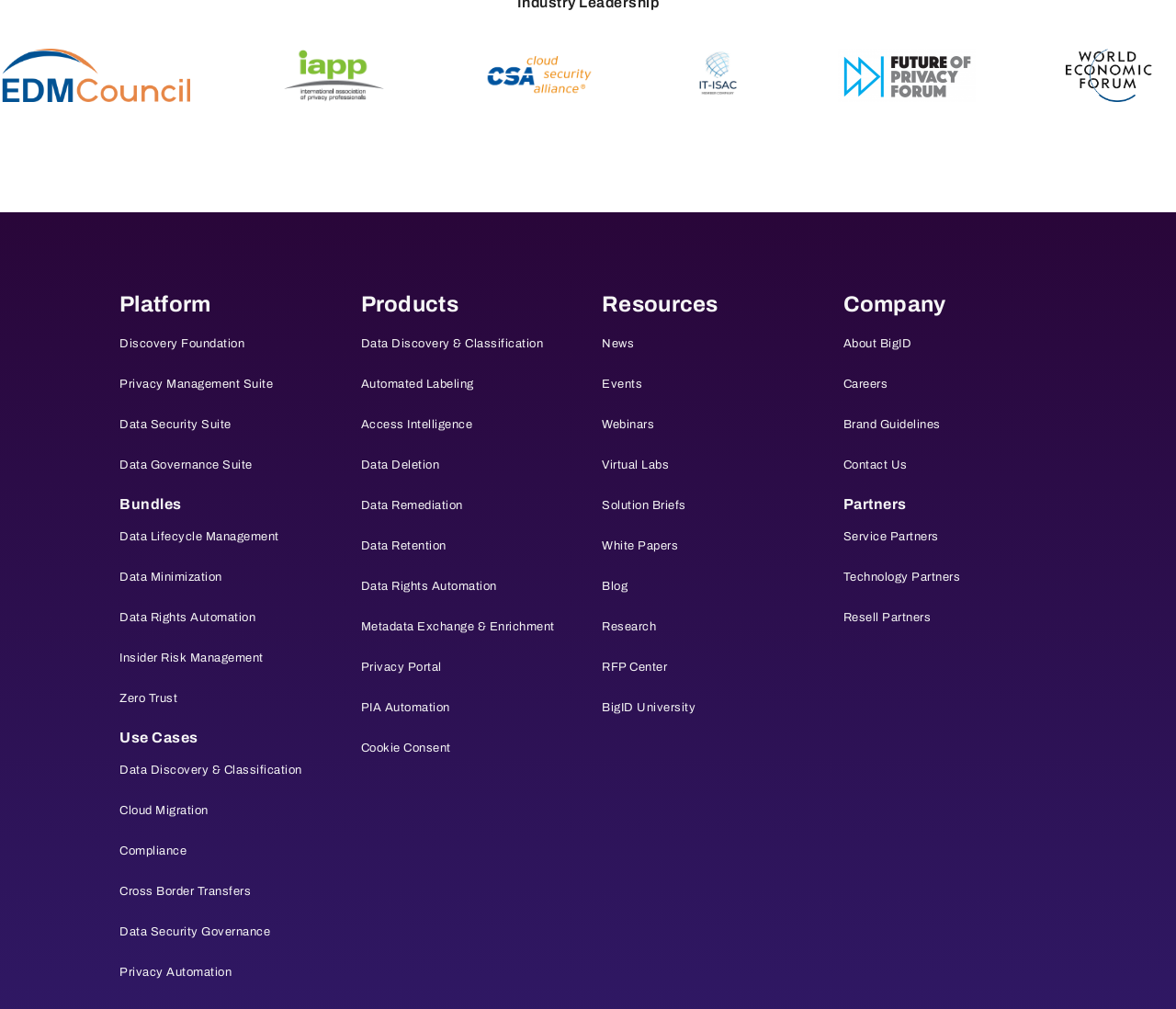What is the last link listed under 'Company'?
Provide a short answer using one word or a brief phrase based on the image.

Resell Partners